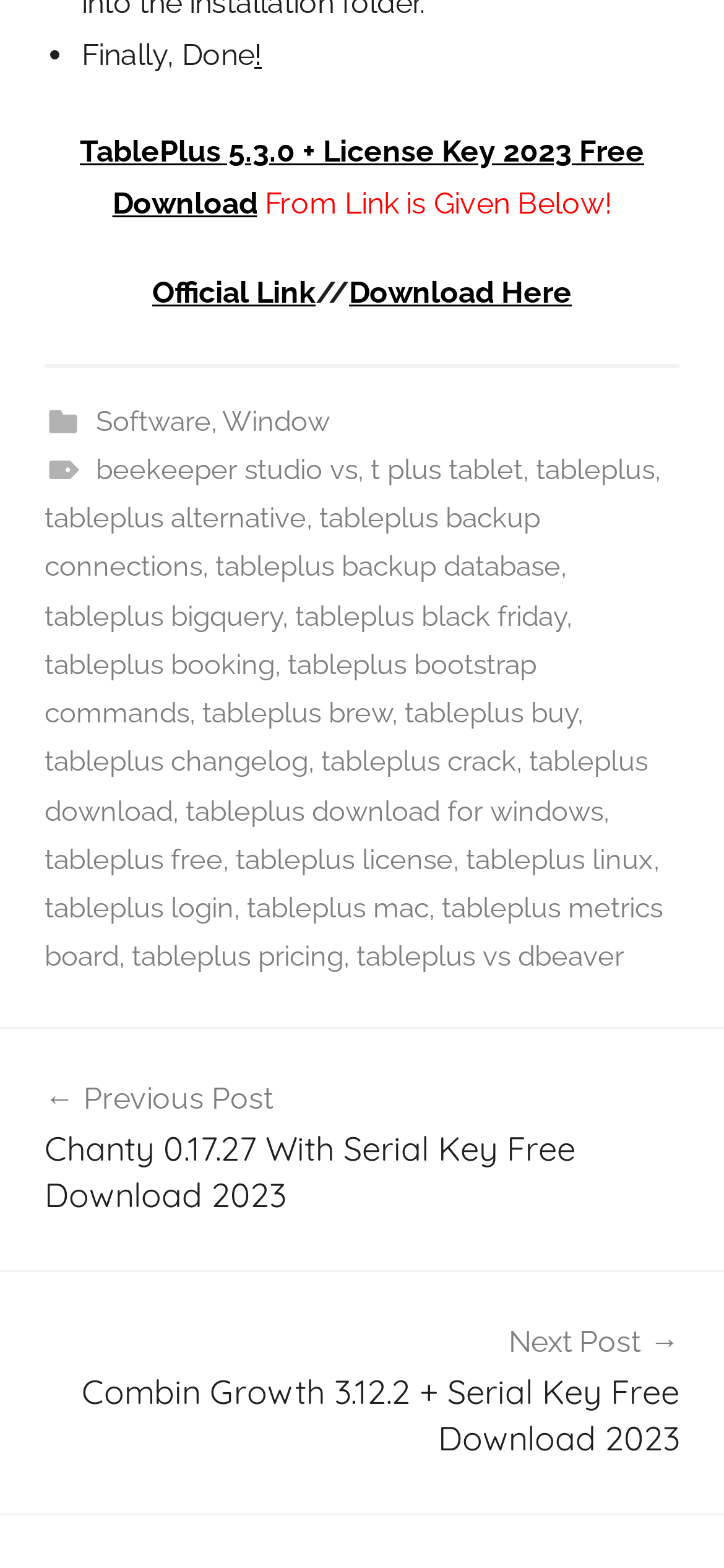What is the bounding box coordinate of the 'Download Here' button?
Please provide a single word or phrase as your answer based on the image.

[0.482, 0.175, 0.79, 0.197]